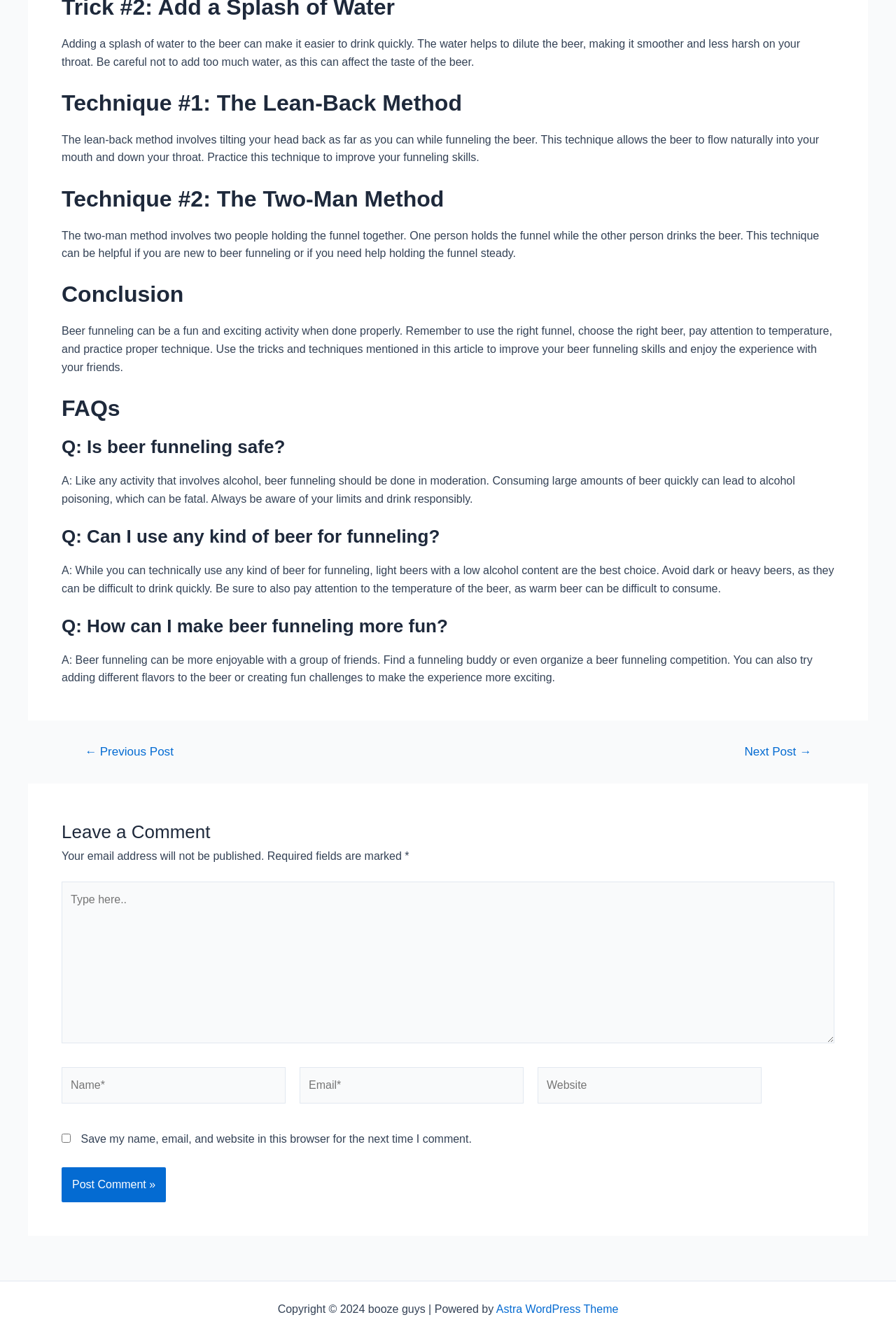Locate the bounding box coordinates for the element described below: "name="submit" value="Post Comment »"". The coordinates must be four float values between 0 and 1, formatted as [left, top, right, bottom].

[0.069, 0.874, 0.185, 0.9]